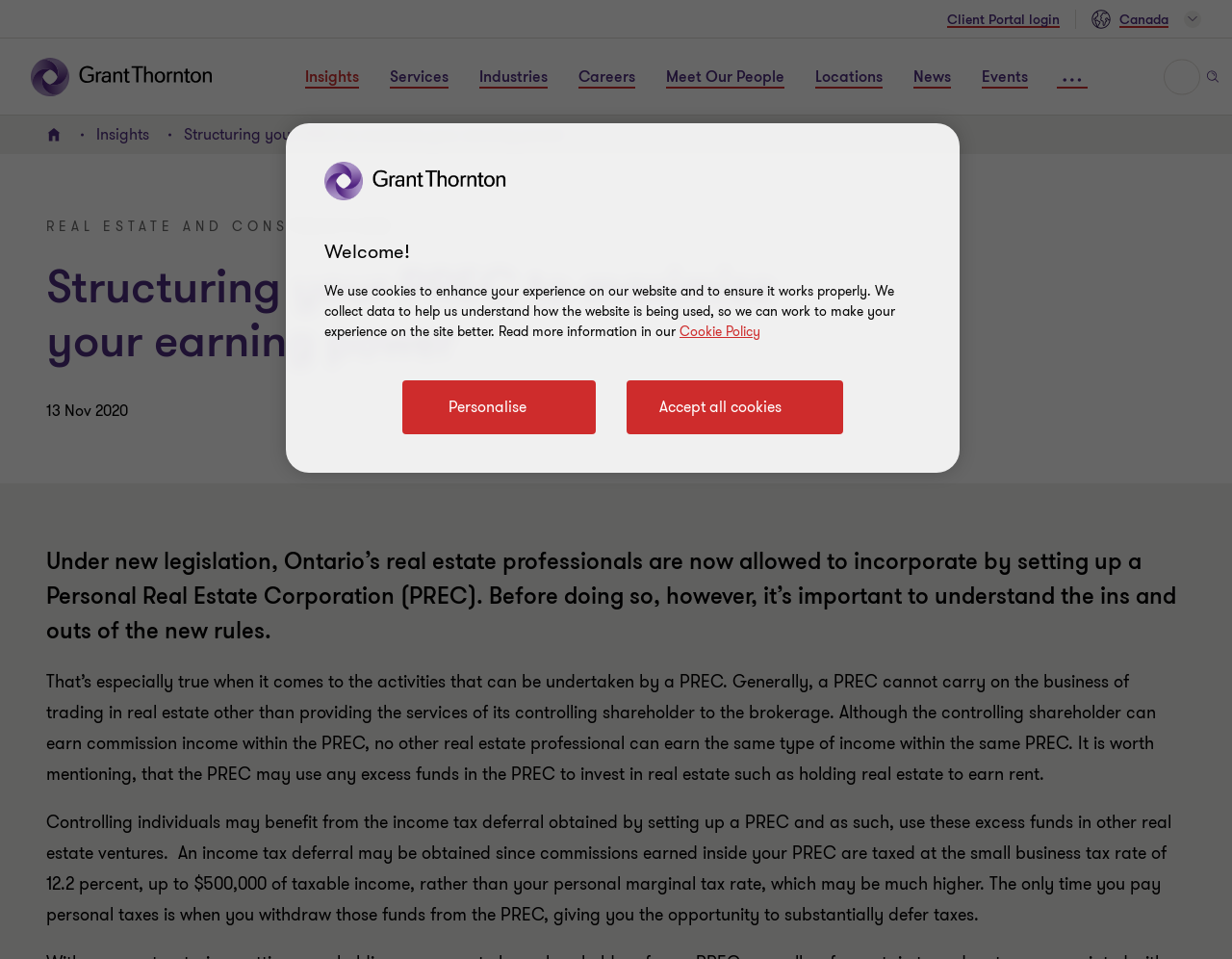Identify the bounding box coordinates of the element to click to follow this instruction: 'Go to home page'. Ensure the coordinates are four float values between 0 and 1, provided as [left, top, right, bottom].

None